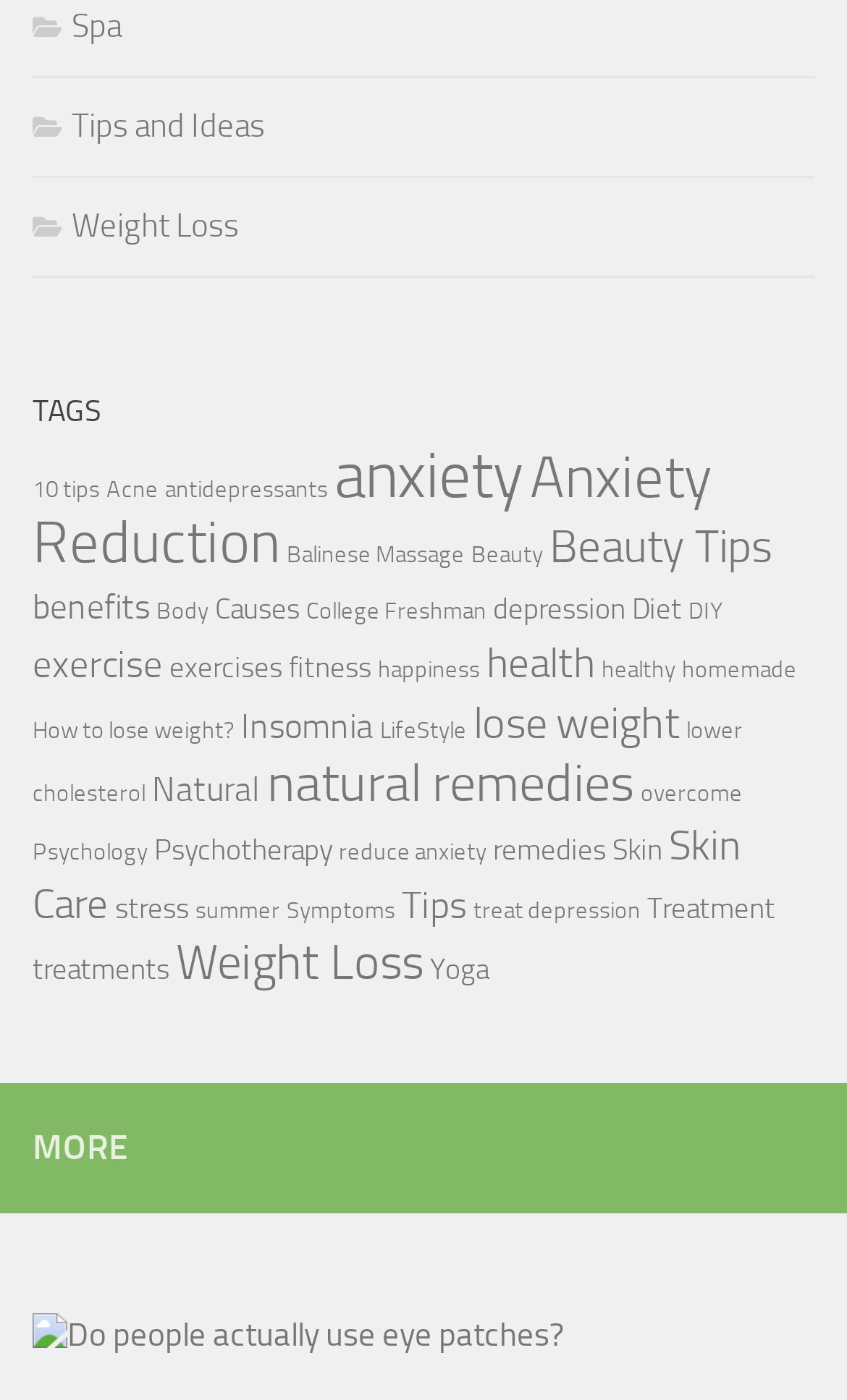Please determine the bounding box coordinates of the element's region to click for the following instruction: "Show more".

[0.038, 0.805, 0.151, 0.835]